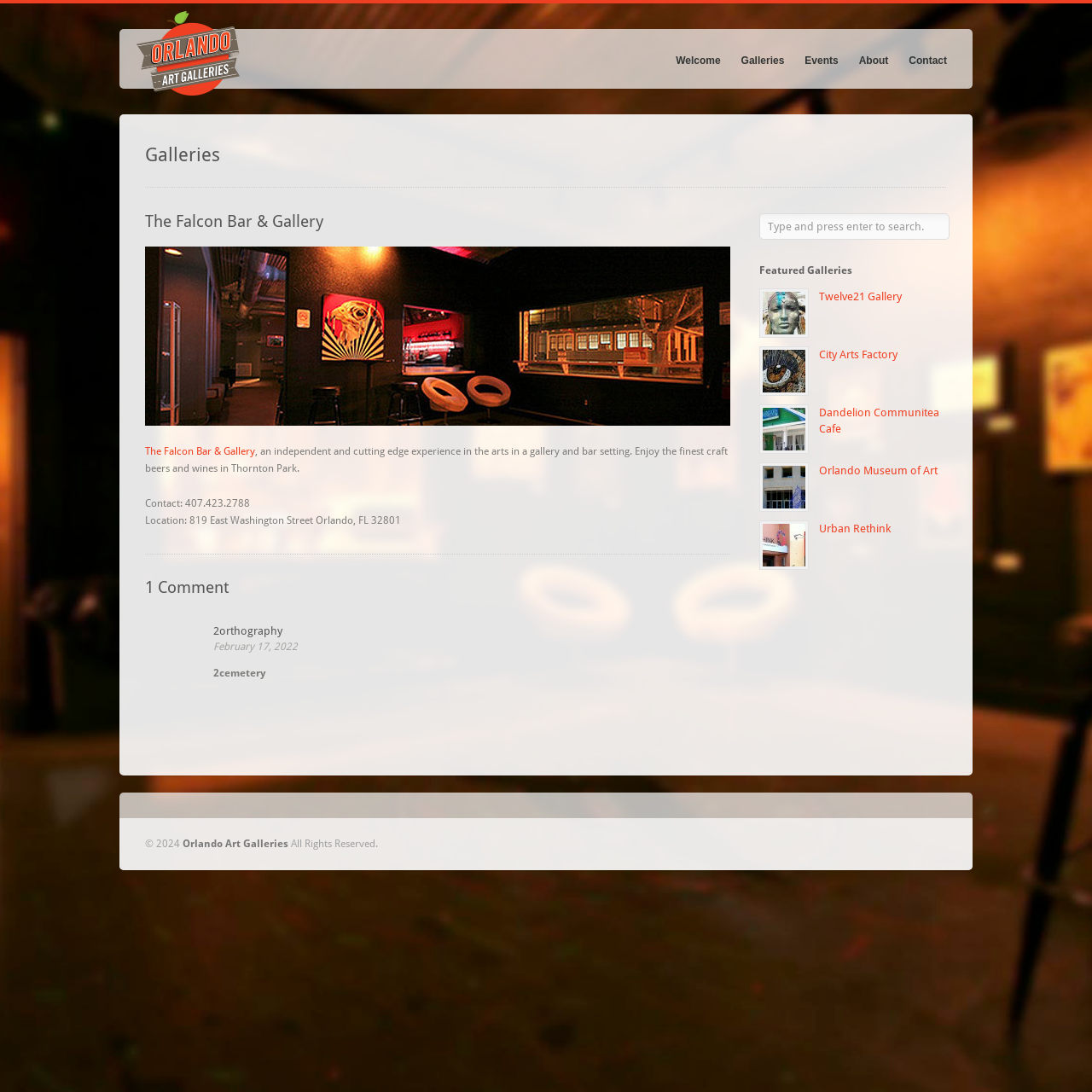Give a one-word or short phrase answer to the question: 
What is the contact phone number?

407.423.2788